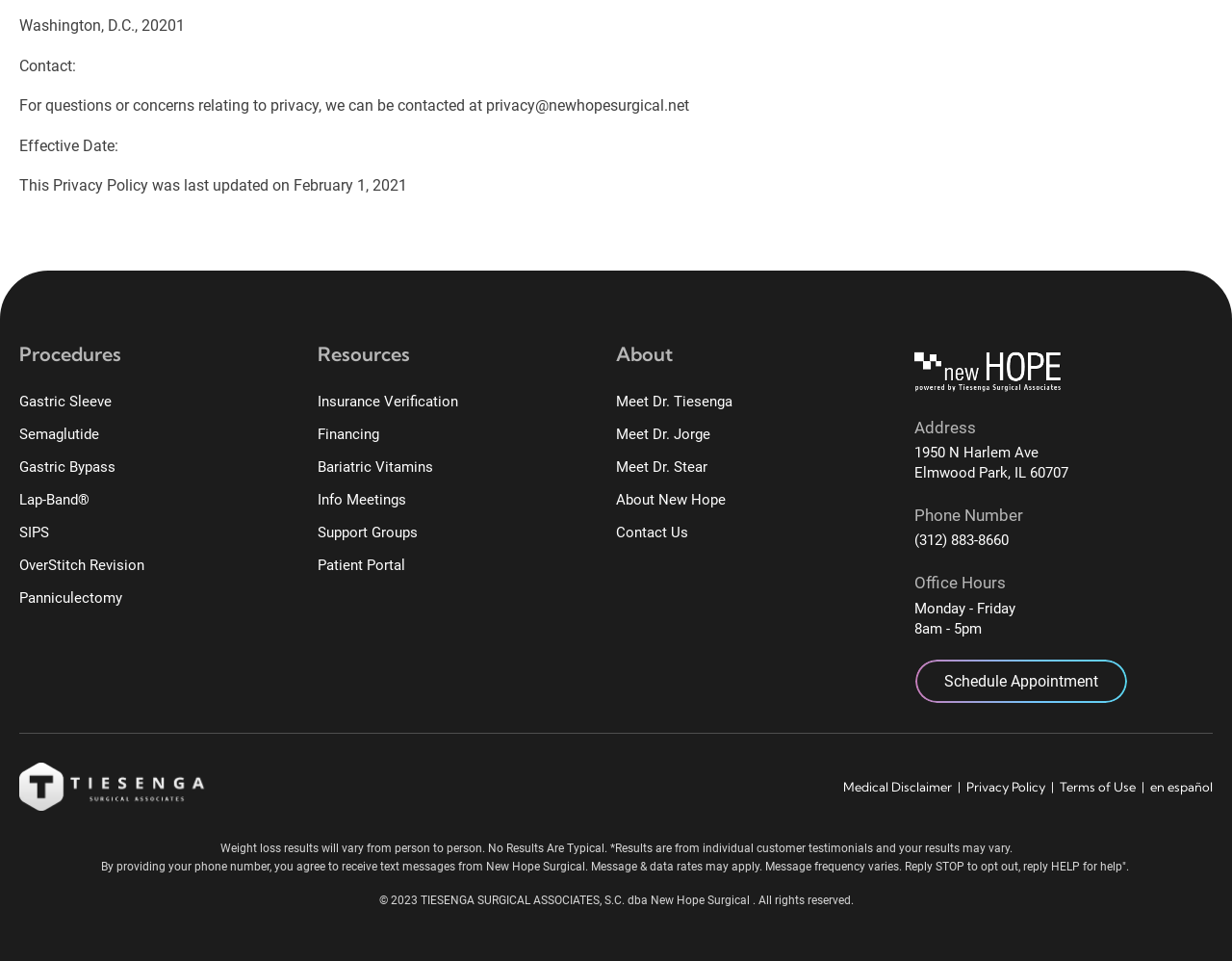Use a single word or phrase to answer the question:
What is the address of New Hope Surgical?

1950 N Harlem Ave, Elmwood Park, IL 60707